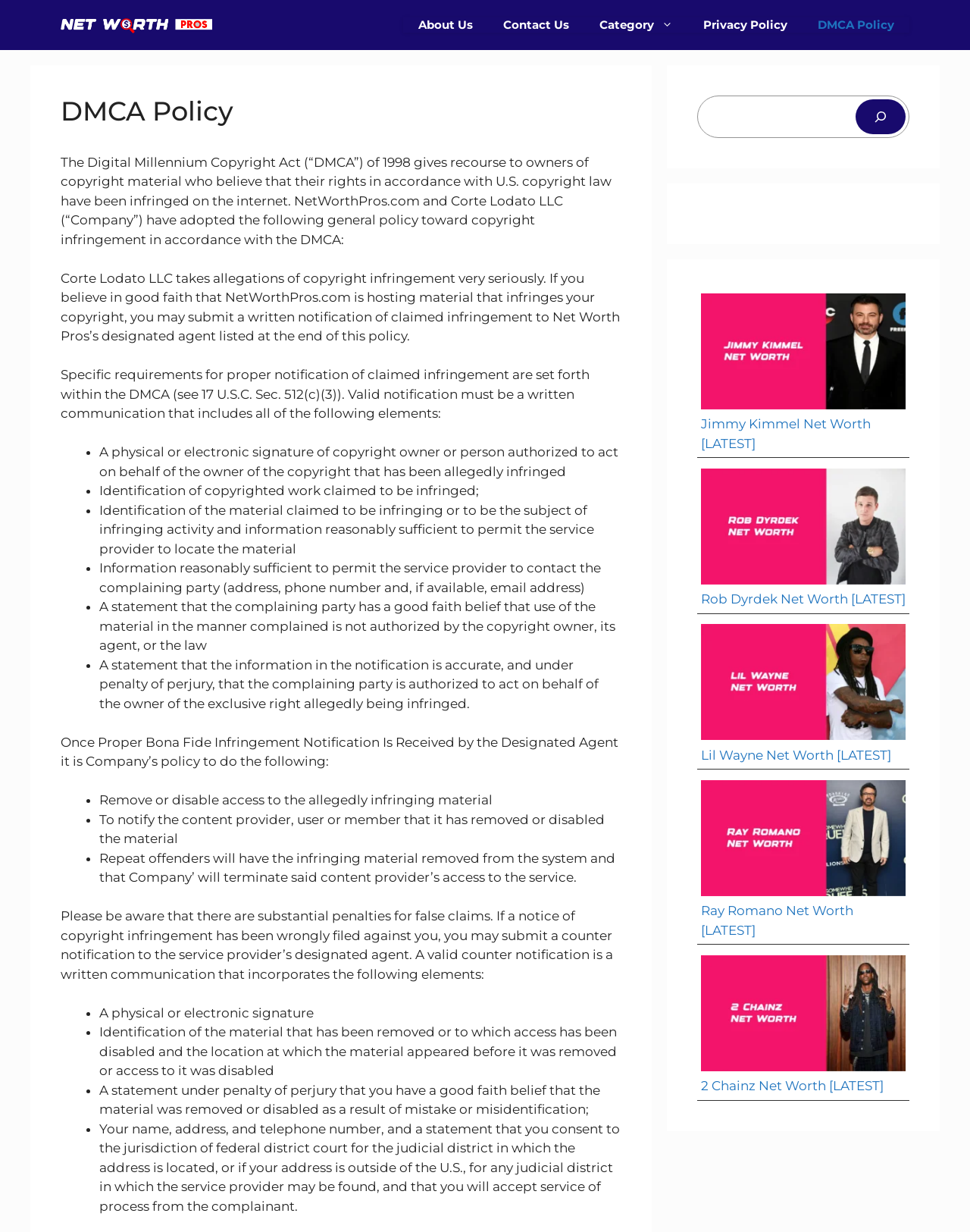What type of content is featured on the webpage?
Refer to the image and give a detailed response to the question.

The webpage appears to feature information on the net worth of various celebrities, including Jimmy Kimmel, Rob Dyrdek, and Lil Wayne, suggesting that the website is focused on providing information on celebrity finances and wealth.